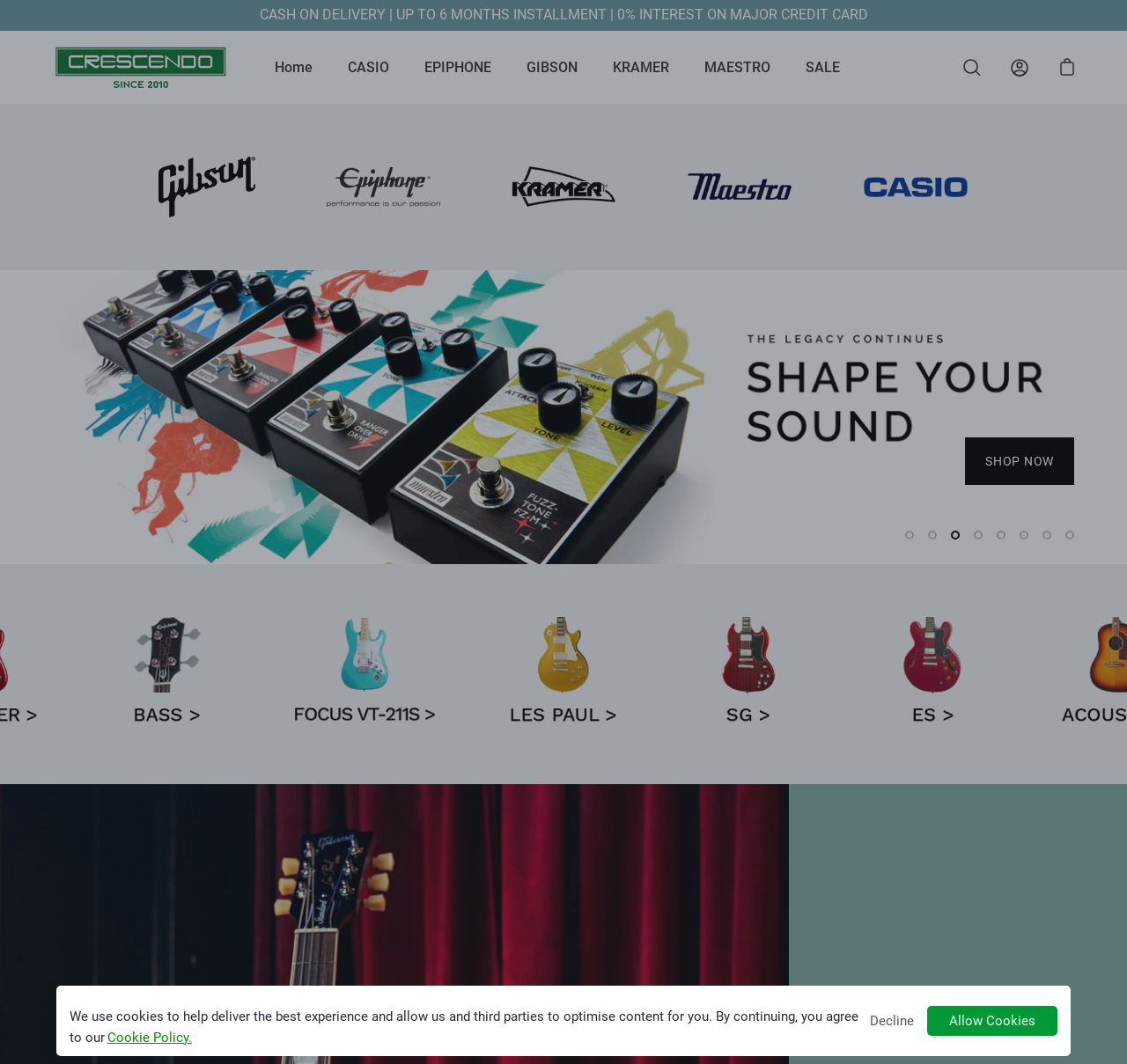Provide the bounding box coordinates of the UI element that matches the description: "Open cart".

[0.938, 0.053, 0.956, 0.073]